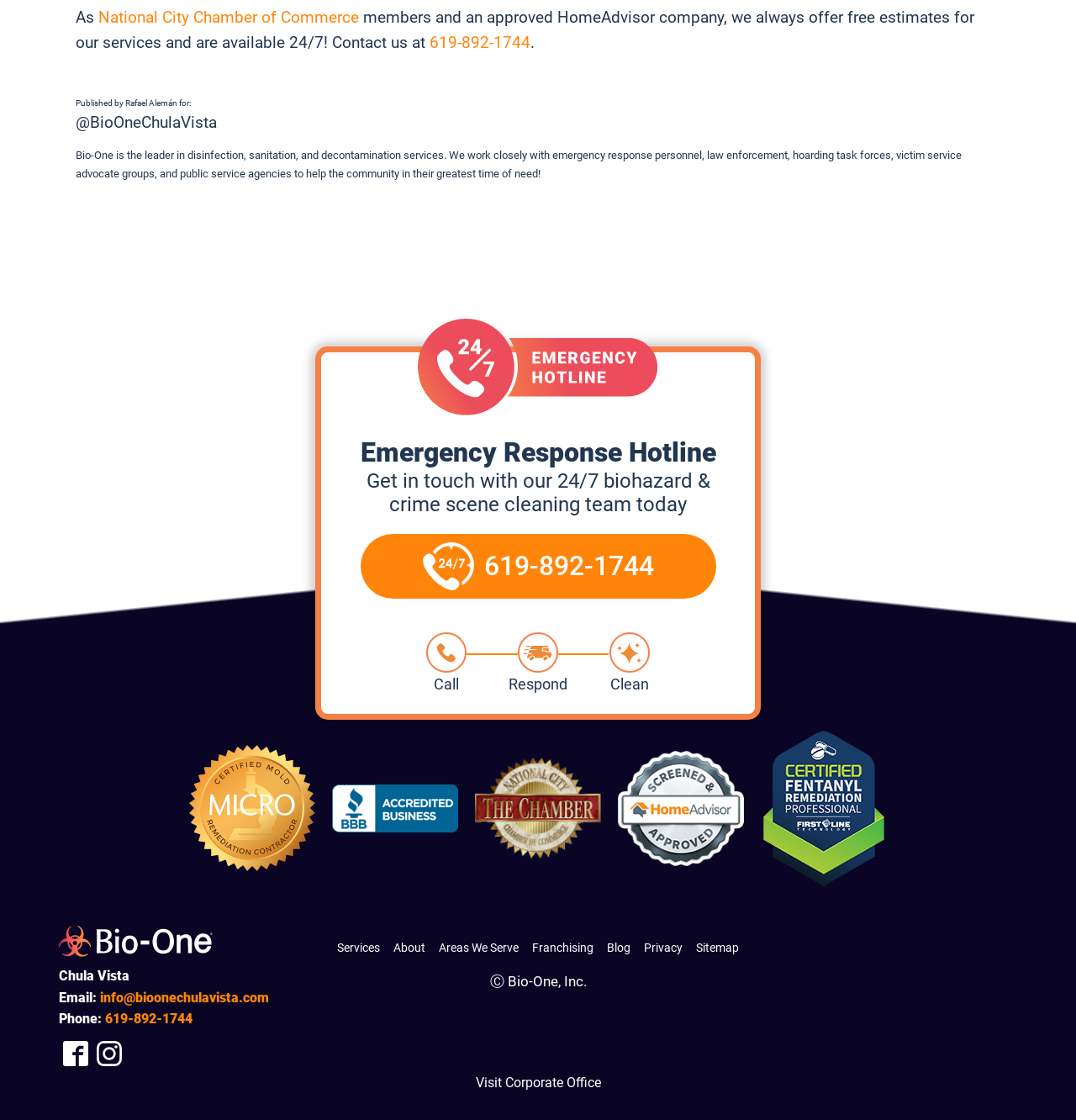Determine the bounding box coordinates of the area to click in order to meet this instruction: "Contact us through phone".

[0.399, 0.029, 0.493, 0.047]